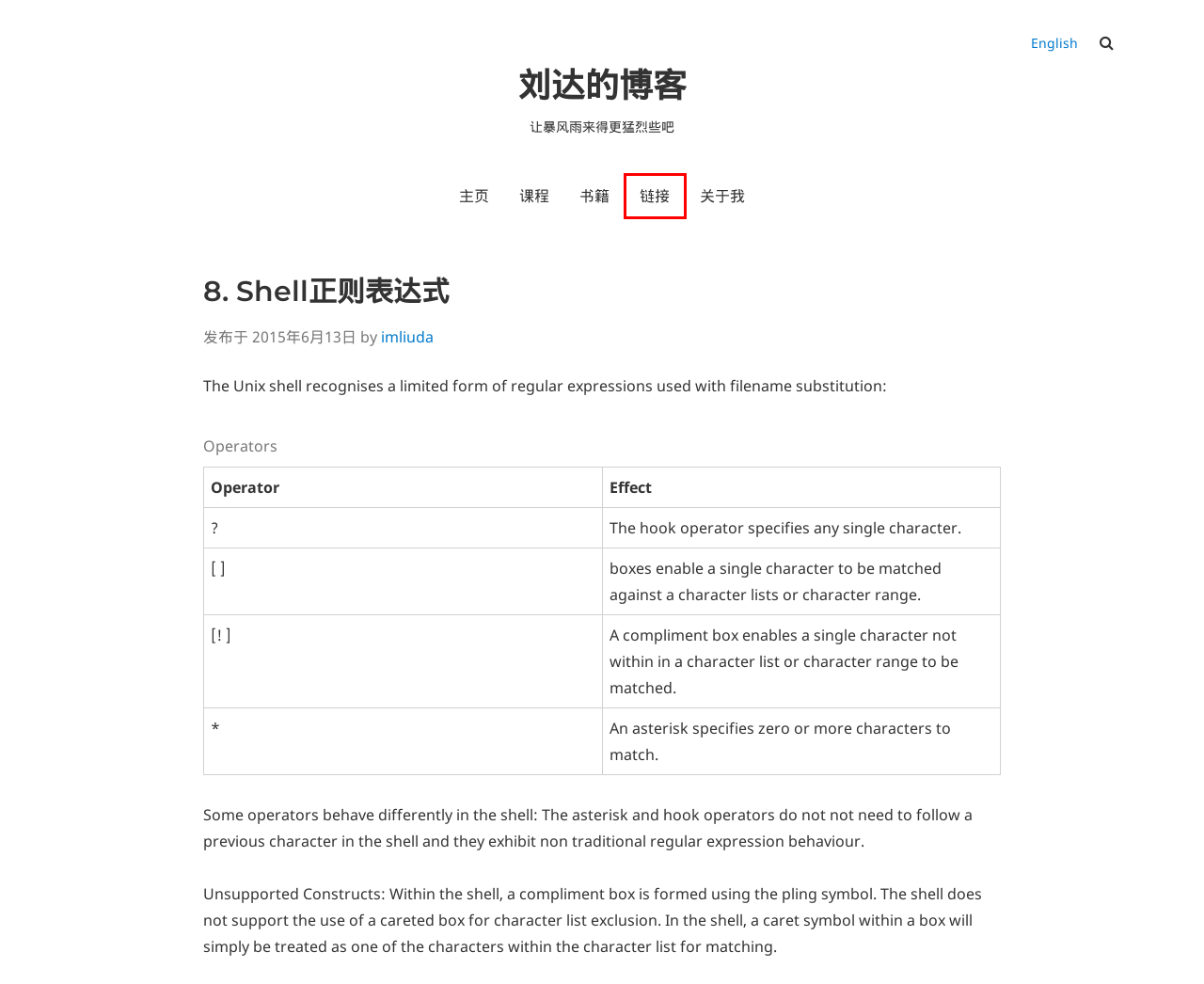Consider the screenshot of a webpage with a red bounding box and select the webpage description that best describes the new page that appears after clicking the element inside the red box. Here are the candidates:
A. 关于我 - 刘达的博客
B. 分类： 技术文档 - 刘达的博客
C. Liuda's Blog - Let the storm come more violently
D. 课程 - 刘达的博客
E. 书籍 - 刘达的博客
F. 刘达的博客 - 让暴风雨来得更猛烈些吧
G. 链接 - 刘达的博客
H. 作者： imliuda - 刘达的博客

G